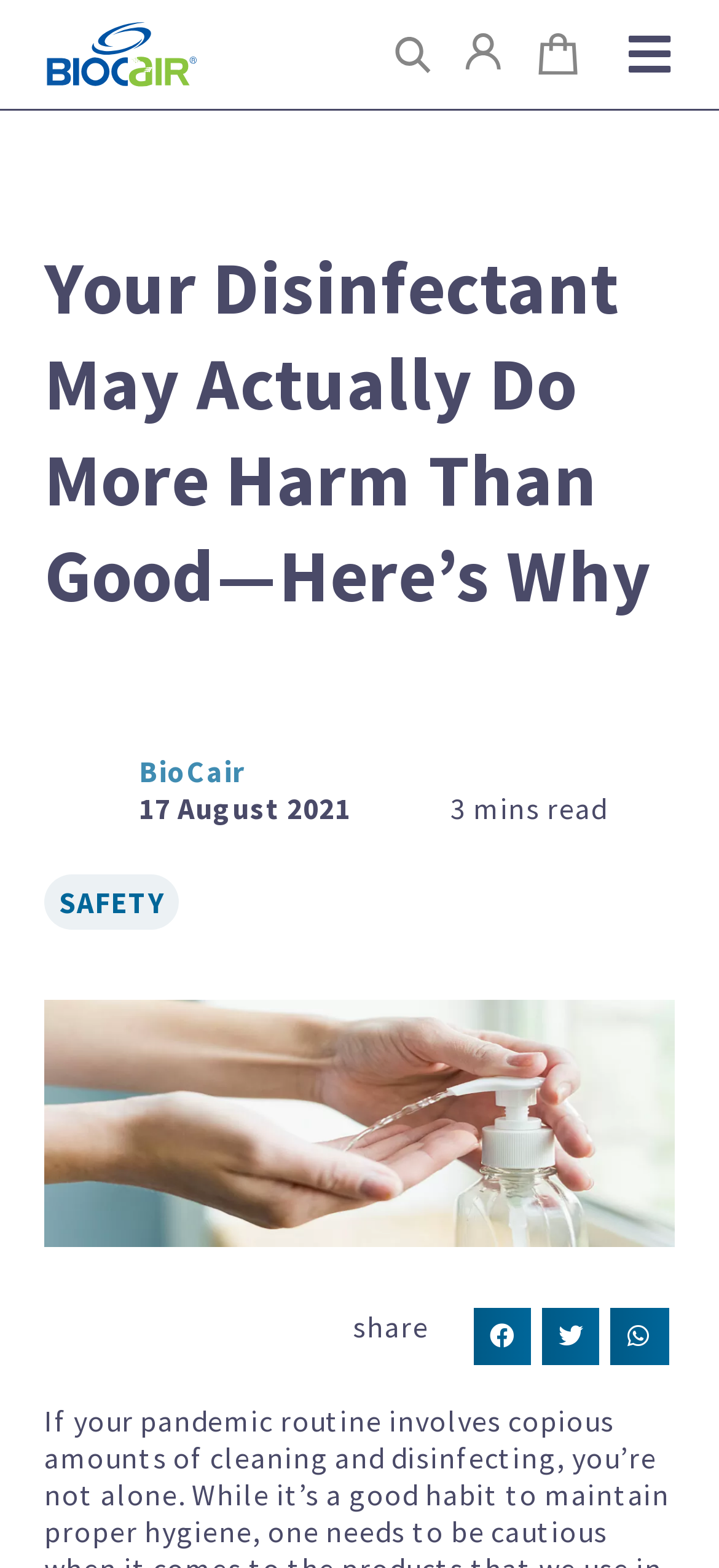Use a single word or phrase to answer the following:
What is the category of the article?

SAFETY